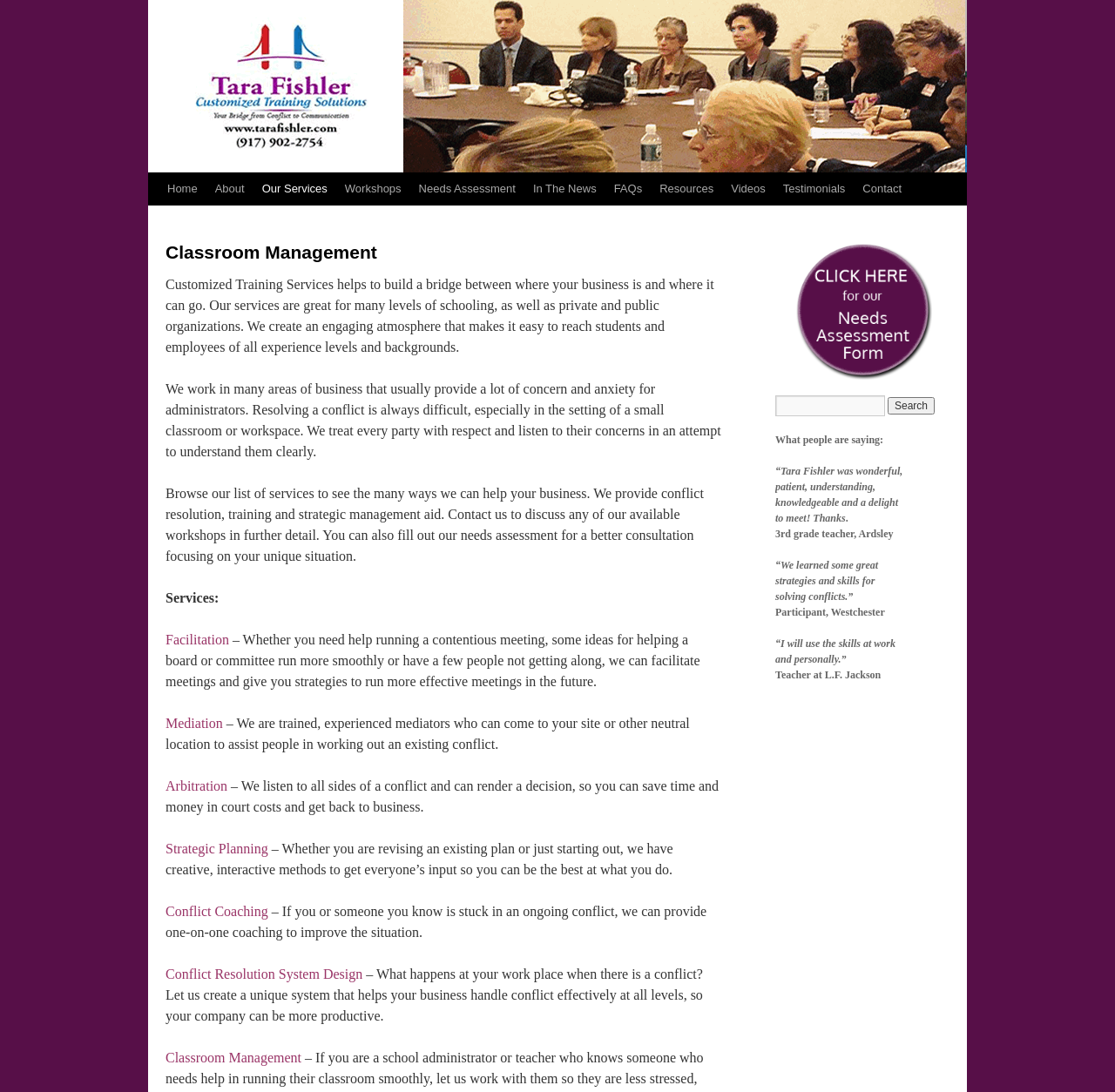Find the bounding box coordinates of the element's region that should be clicked in order to follow the given instruction: "Search for a keyword". The coordinates should consist of four float numbers between 0 and 1, i.e., [left, top, right, bottom].

[0.695, 0.362, 0.794, 0.381]